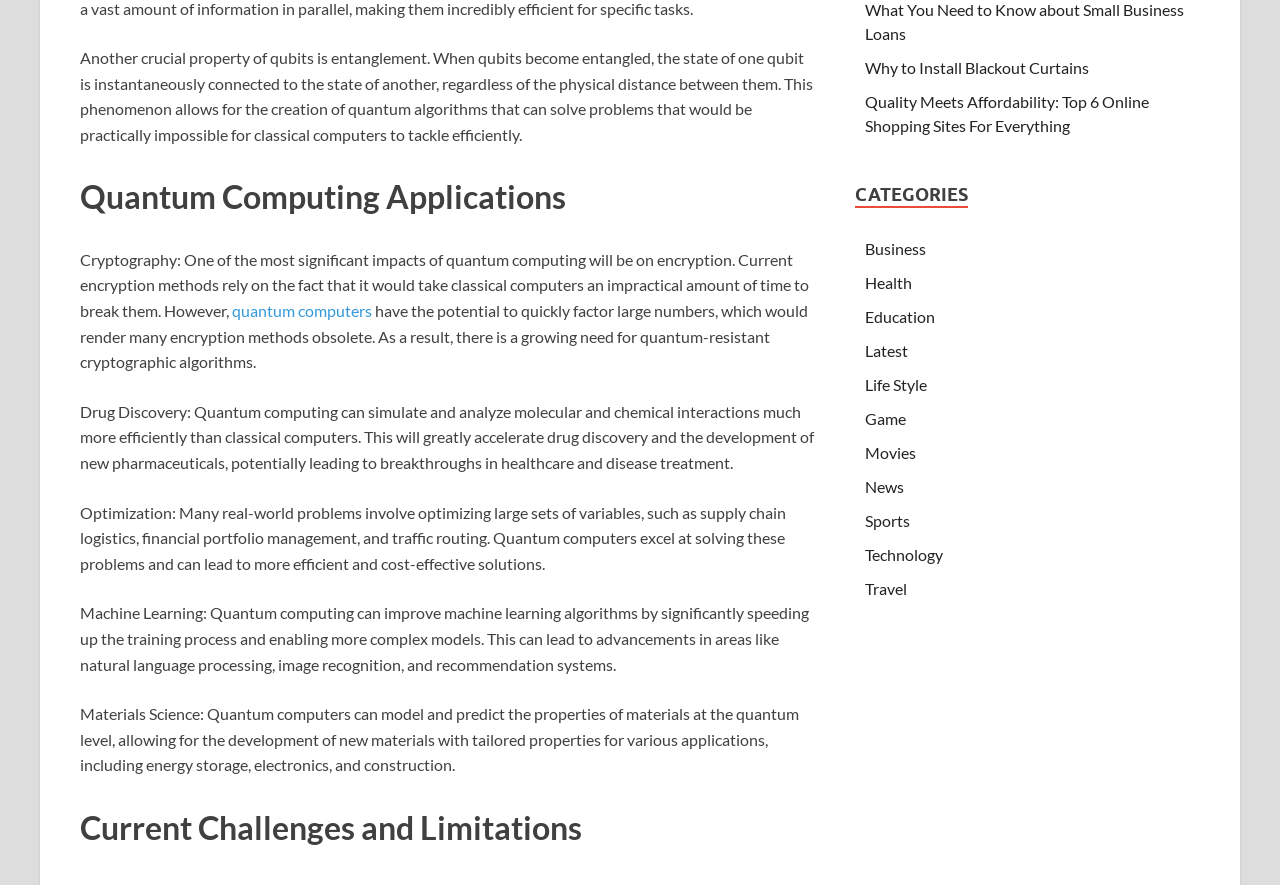Please specify the bounding box coordinates of the clickable section necessary to execute the following command: "Click on 'quantum computers'".

[0.181, 0.34, 0.291, 0.362]